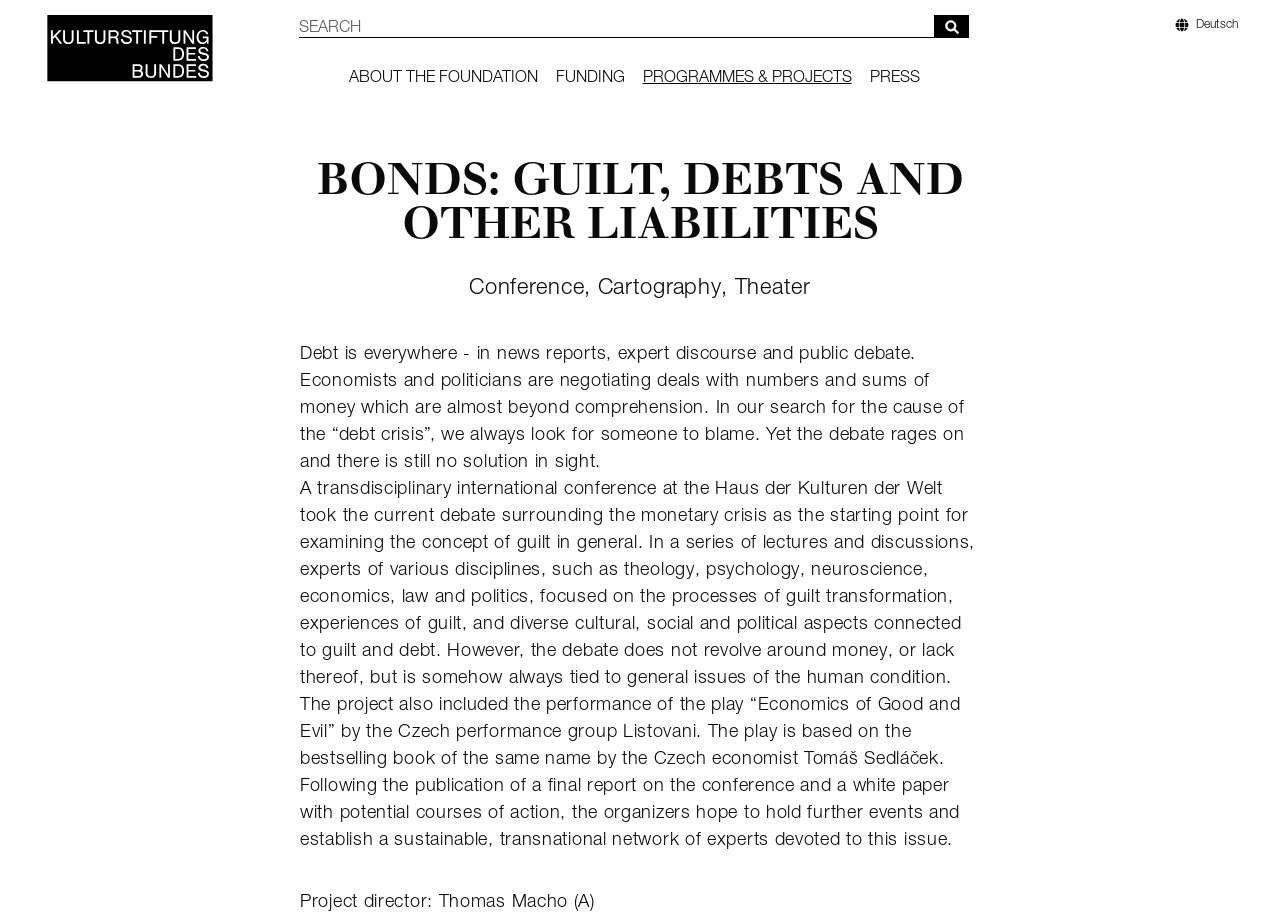Determine the bounding box coordinates of the element's region needed to click to follow the instruction: "View all current funding application possibilities". Provide these coordinates as four float numbers between 0 and 1, formatted as [left, top, right, bottom].

[0.463, 0.388, 0.796, 0.439]